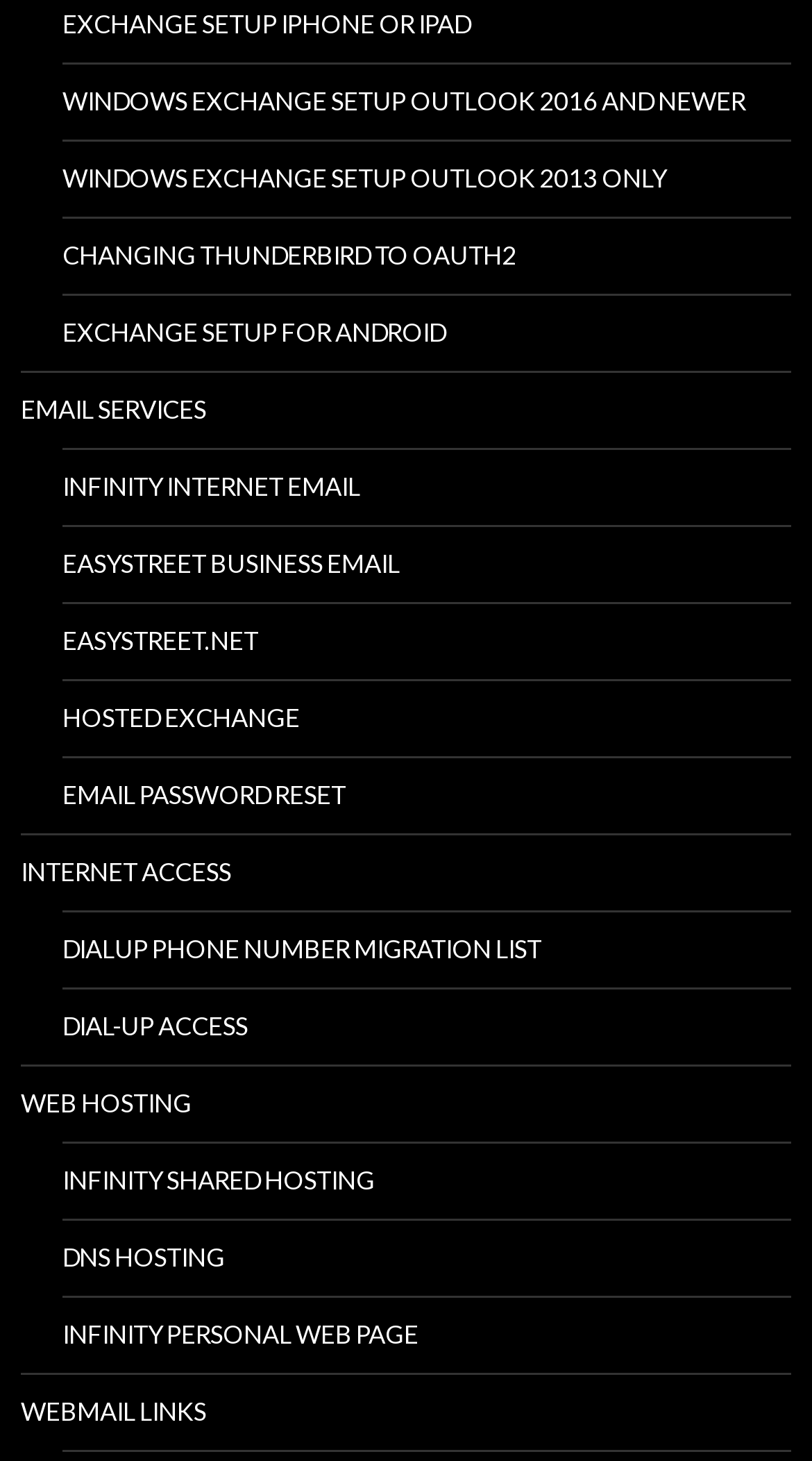How many web hosting options are available?
Look at the image and respond with a one-word or short-phrase answer.

3